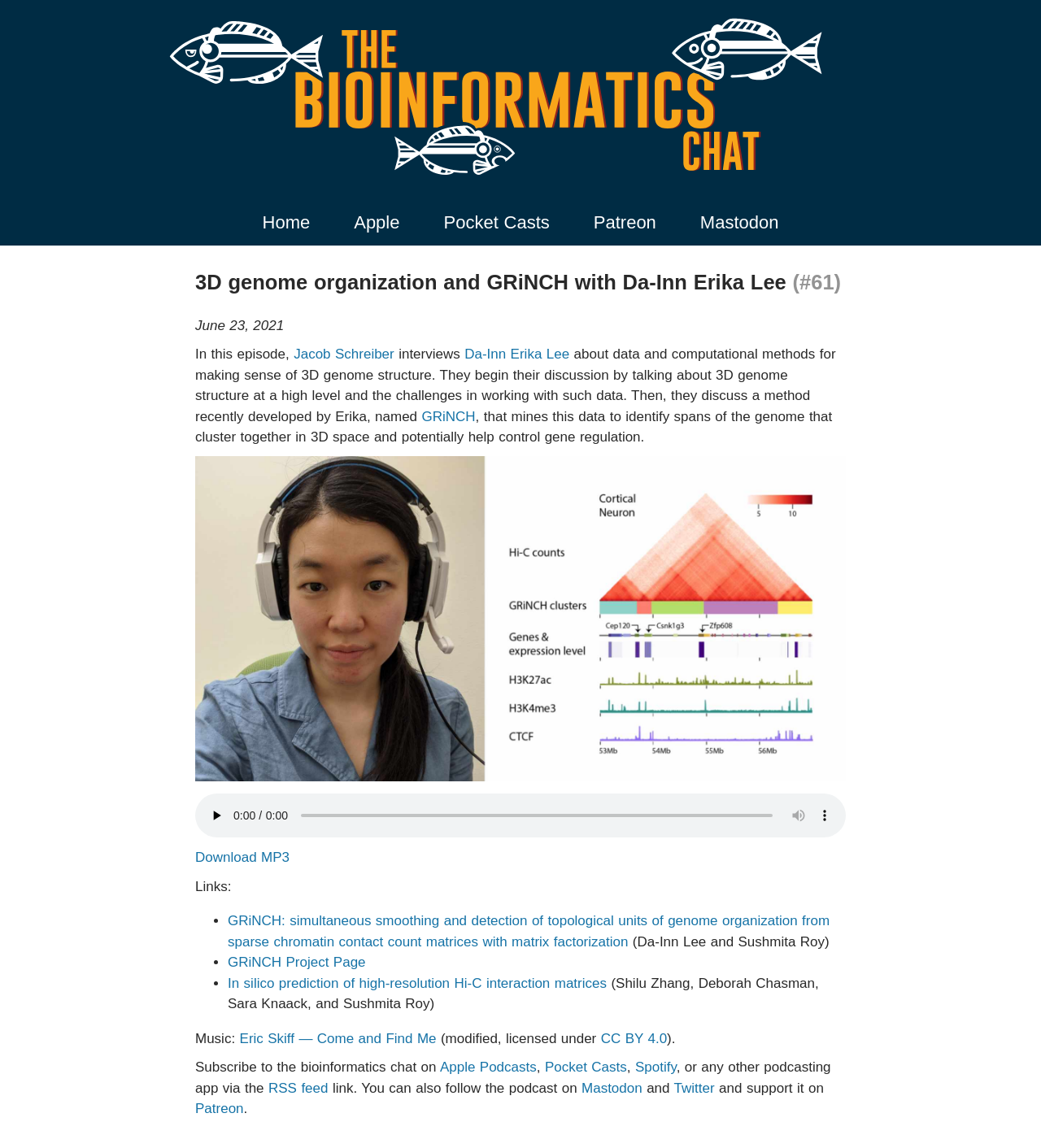Refer to the image and provide a thorough answer to this question:
What is the name of the podcast?

I determined the answer by looking at the heading element 'bioinformatics chat' which is a child of the root element, indicating that it is the title of the podcast.